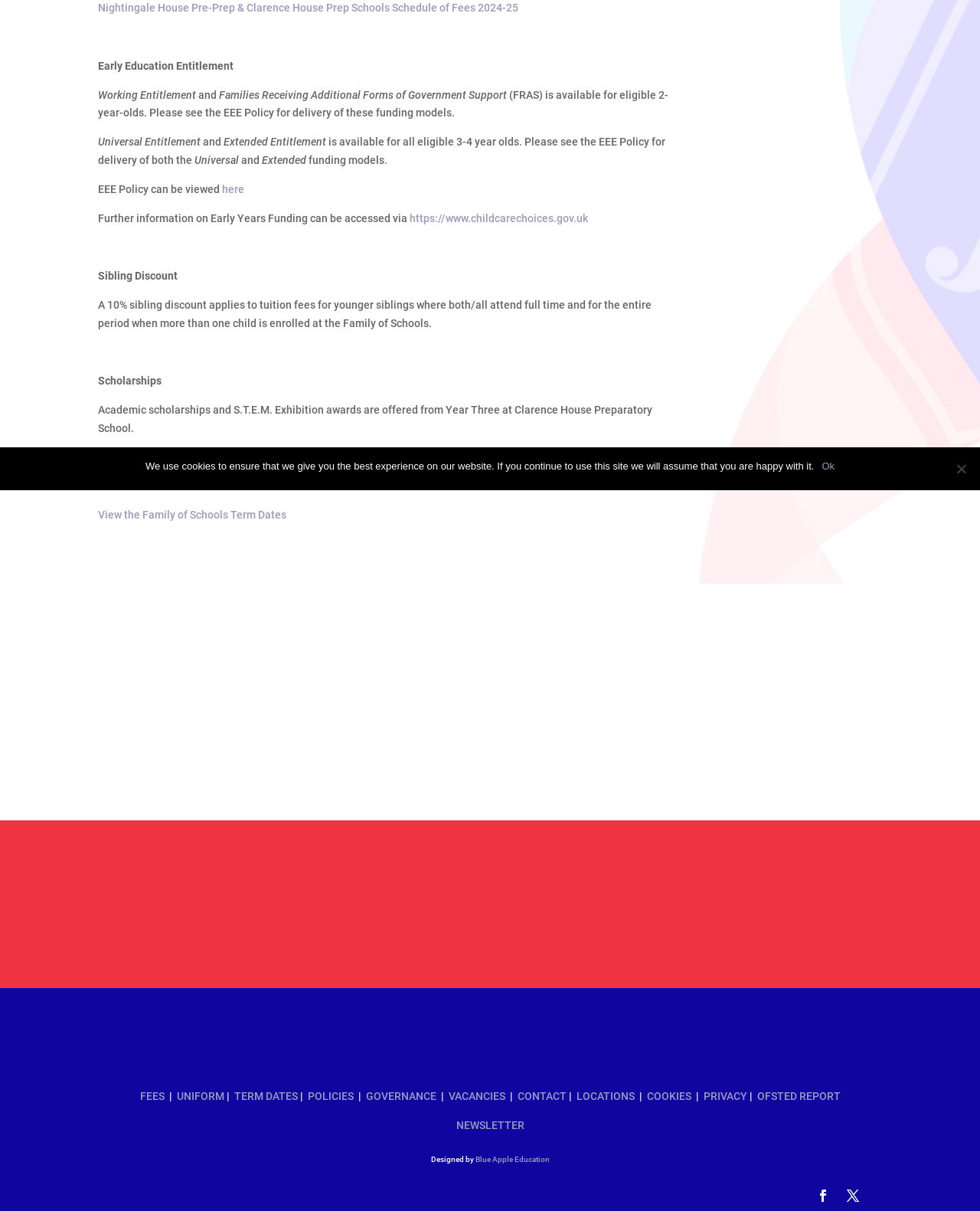From the webpage screenshot, identify the region described by UNIFORM. Provide the bounding box coordinates as (top-left x, top-left y, bottom-right x, bottom-right y), with each value being a floating point number between 0 and 1.

[0.18, 0.9, 0.229, 0.91]